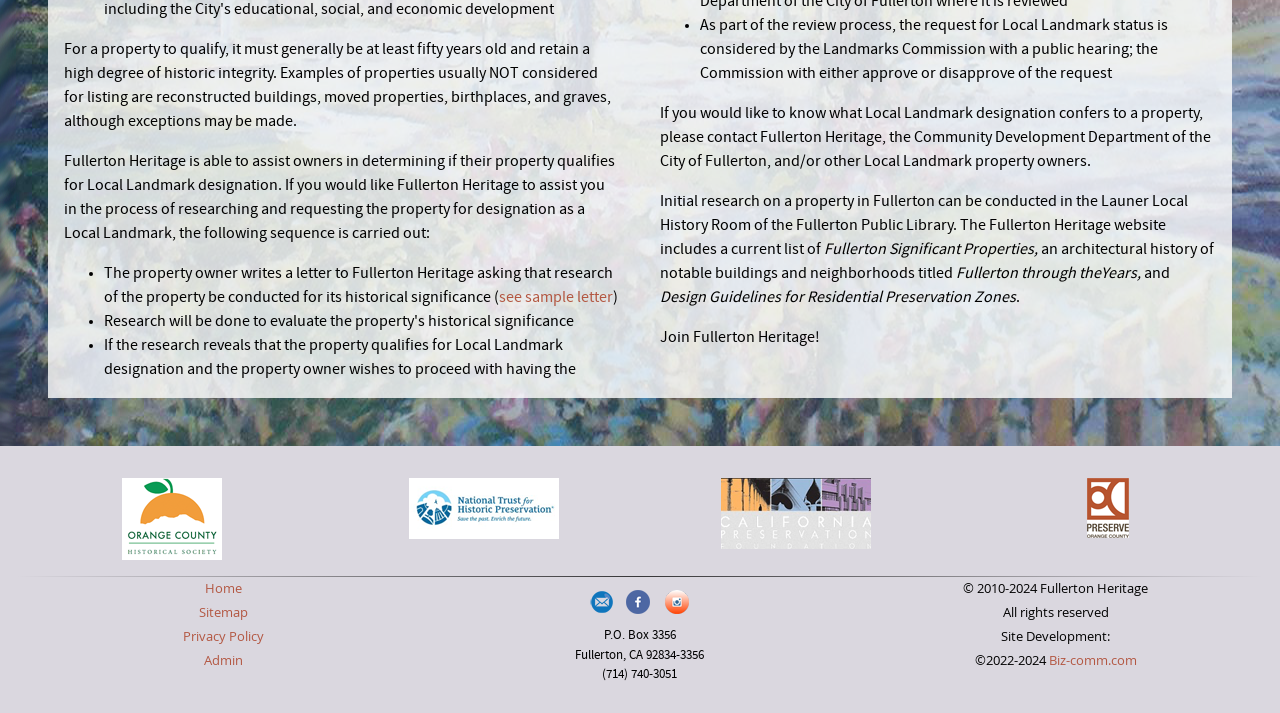Find the bounding box of the element with the following description: "Biz-comm.com". The coordinates must be four float numbers between 0 and 1, formatted as [left, top, right, bottom].

[0.819, 0.914, 0.888, 0.938]